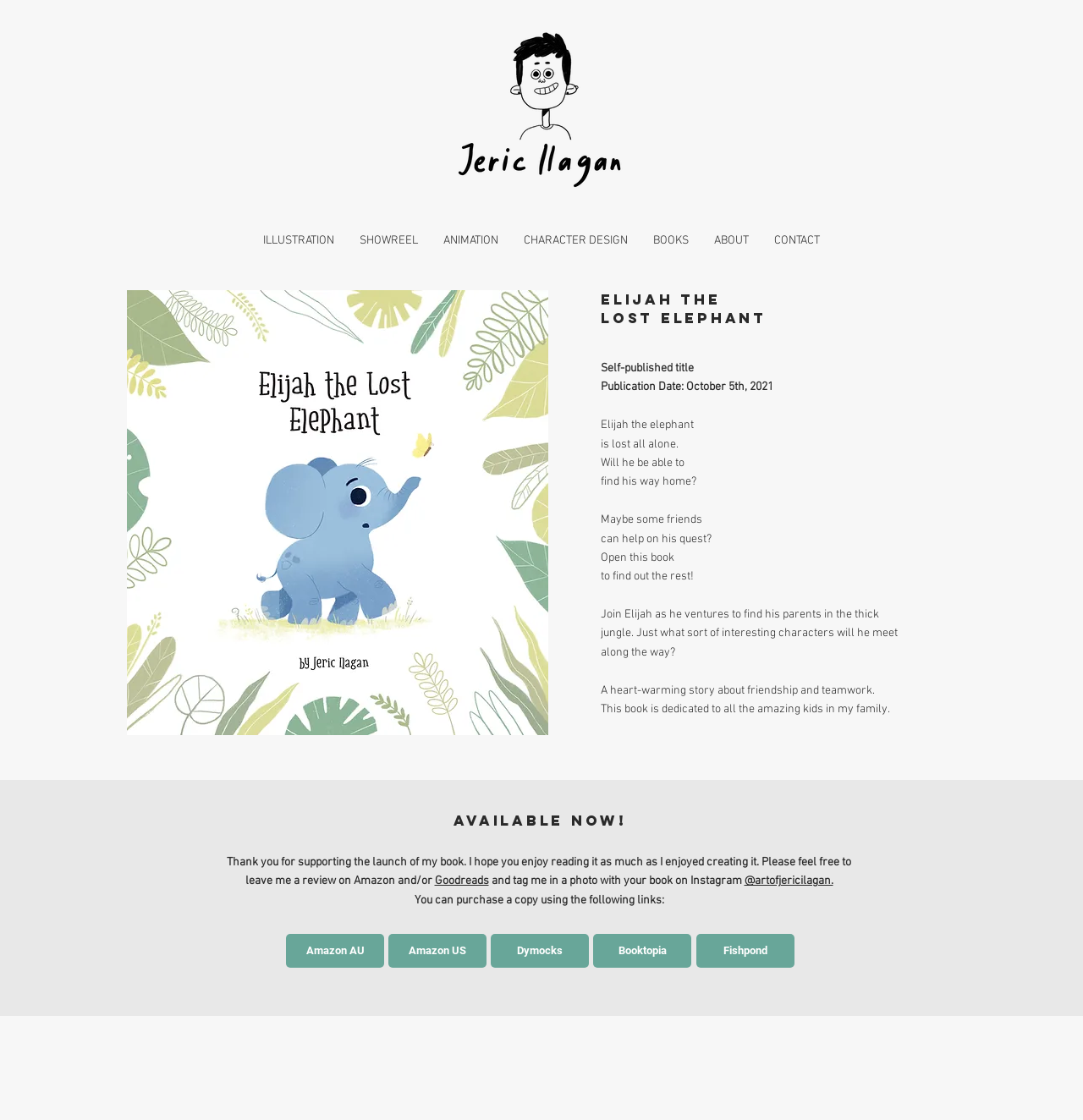Identify the bounding box coordinates for the element that needs to be clicked to fulfill this instruction: "Click the 'Sign Up' button". Provide the coordinates in the format of four float numbers between 0 and 1: [left, top, right, bottom].

None